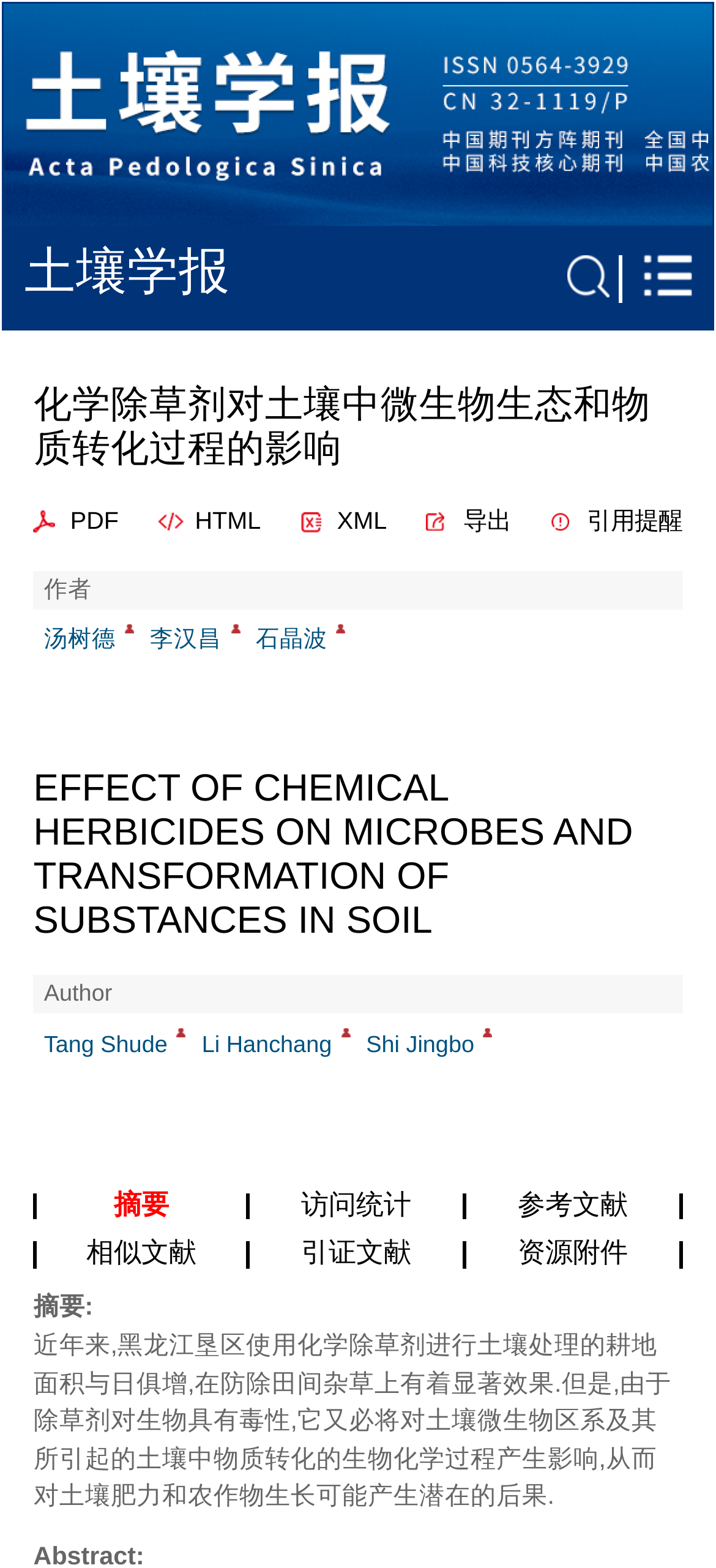Who are the authors of the article? Based on the image, give a response in one word or a short phrase.

汤树德, 李汉昌, 石晶波